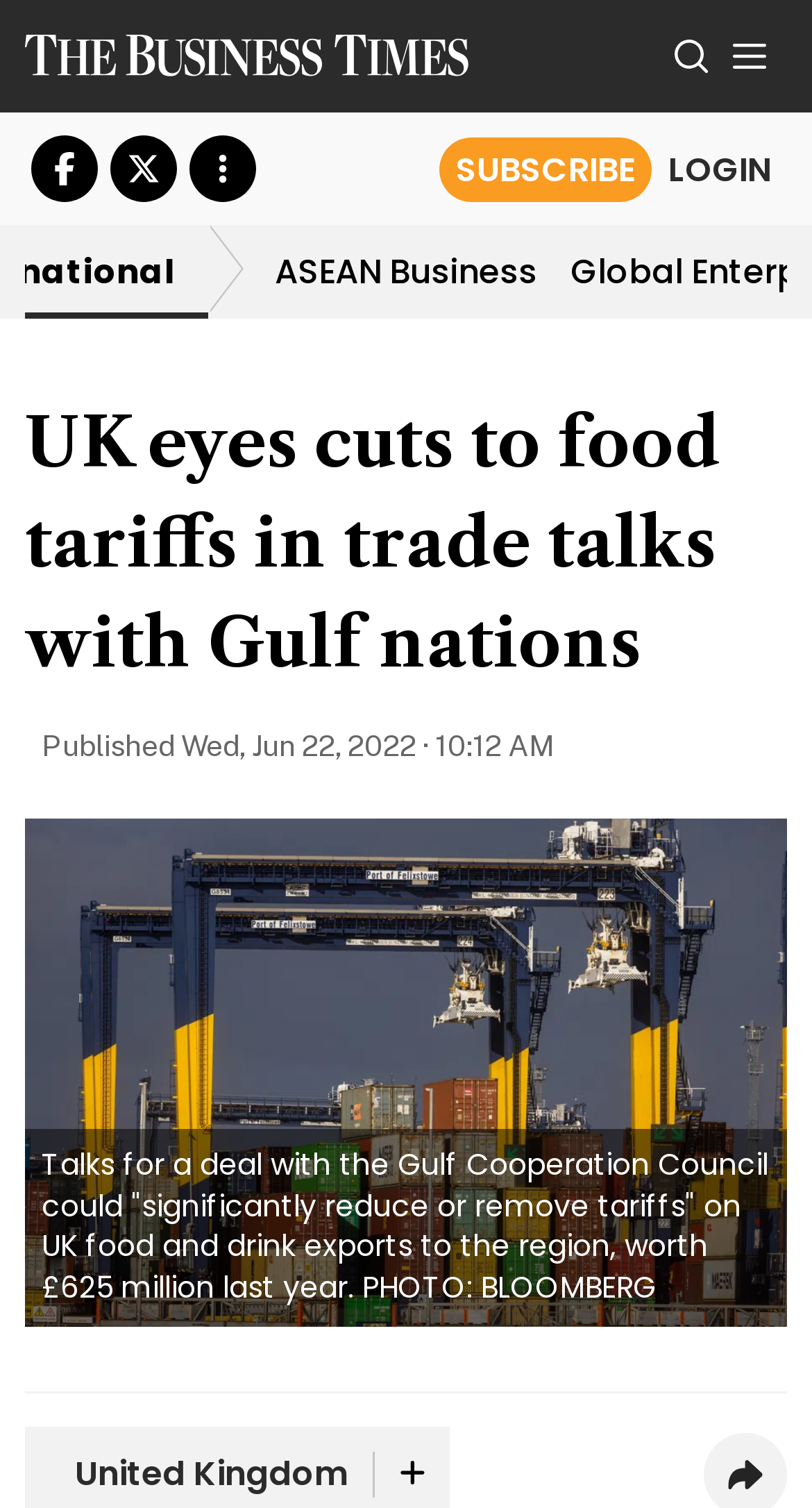Identify the bounding box coordinates for the element that needs to be clicked to fulfill this instruction: "Search for something". Provide the coordinates in the format of four float numbers between 0 and 1: [left, top, right, bottom].

[0.826, 0.015, 0.877, 0.059]